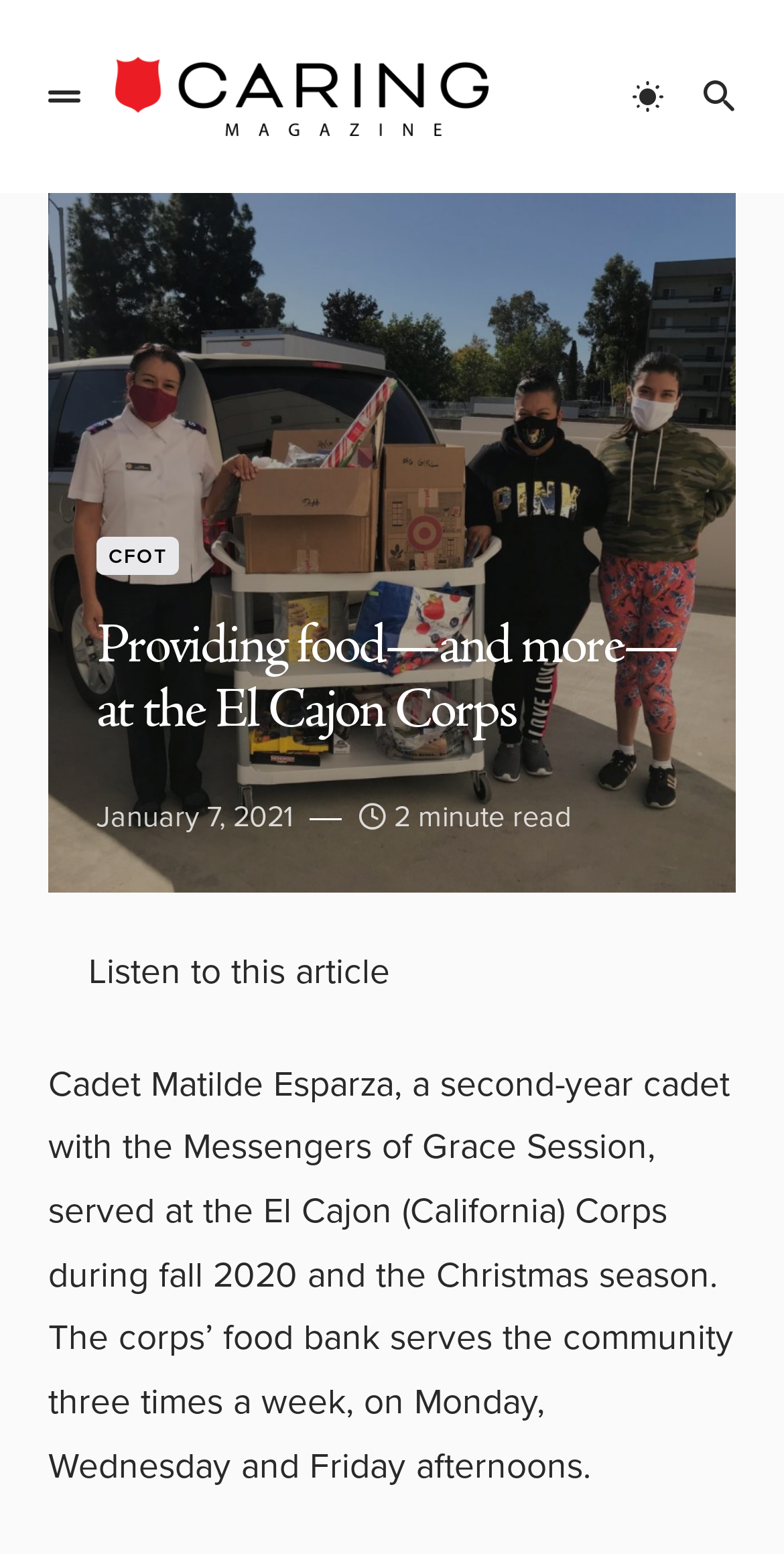Use a single word or phrase to answer the following:
What is the duration of the article?

2 minute read